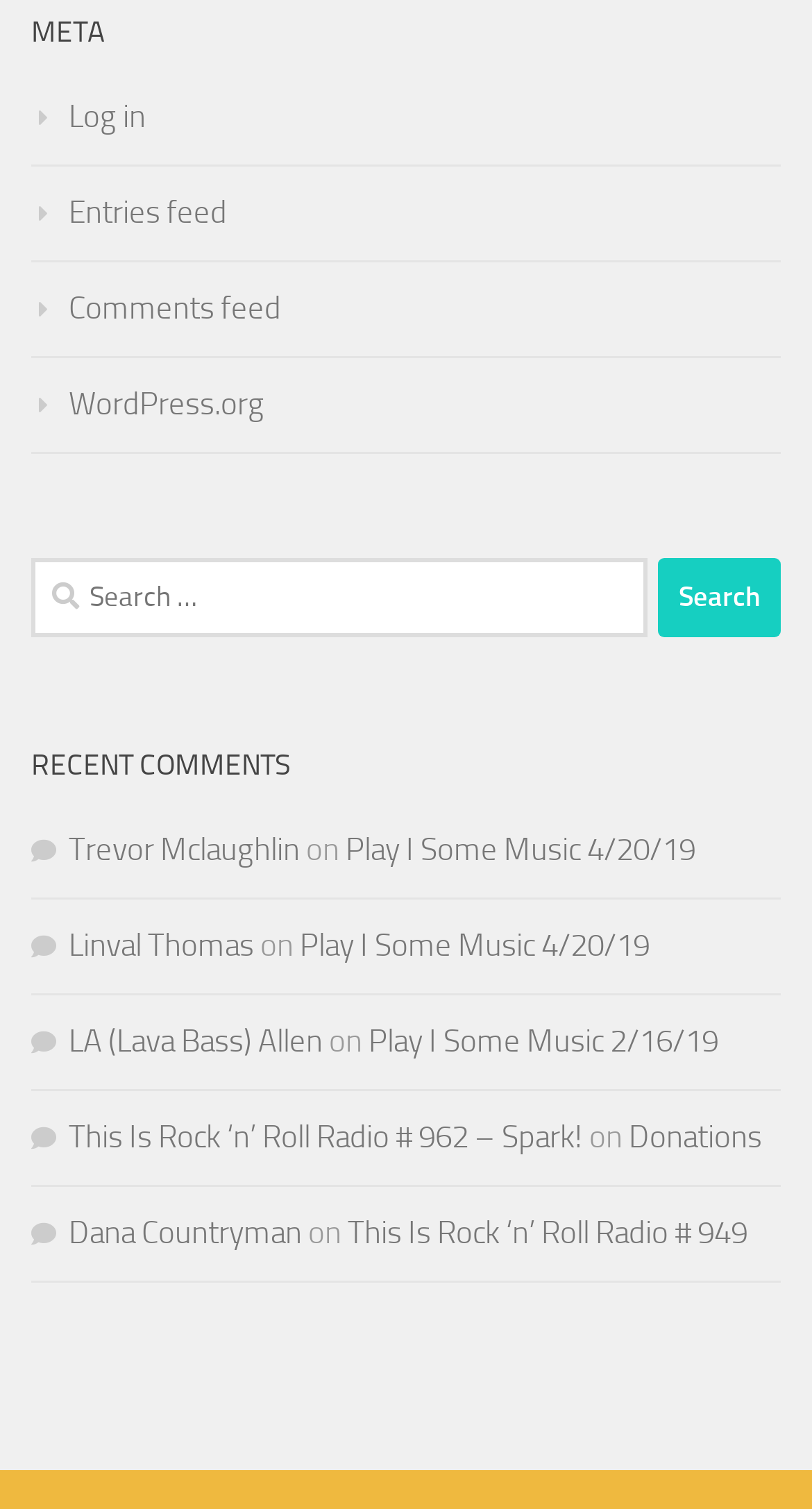Bounding box coordinates must be specified in the format (top-left x, top-left y, bottom-right x, bottom-right y). All values should be floating point numbers between 0 and 1. What are the bounding box coordinates of the UI element described as: WordPress.org

[0.038, 0.255, 0.326, 0.28]